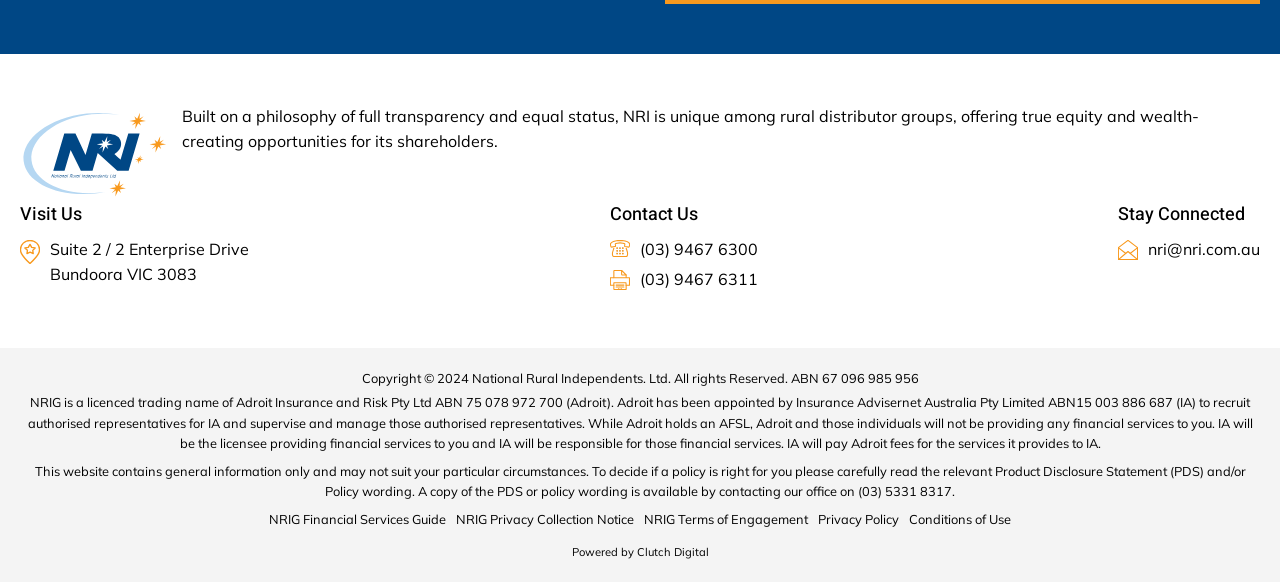Determine the coordinates of the bounding box that should be clicked to complete the instruction: "Click on Business & Commercial Motor Vehicle Insurance". The coordinates should be represented by four float numbers between 0 and 1: [left, top, right, bottom].

[0.0, 0.075, 0.27, 0.129]